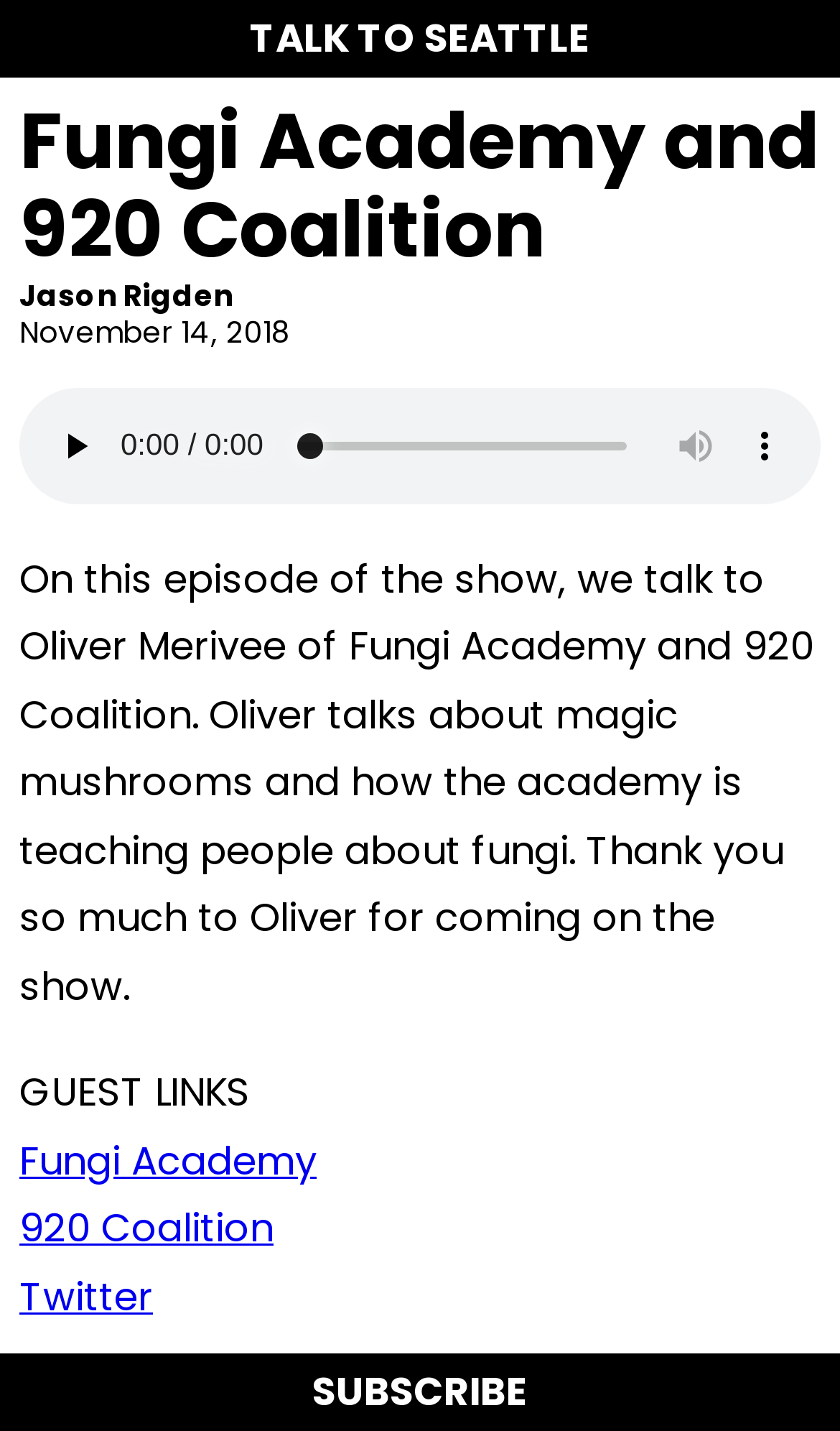What is the name of the guest on this episode?
Please interpret the details in the image and answer the question thoroughly.

I found the answer by looking at the text that describes the episode, which mentions 'we talk to Oliver Merivee of Fungi Academy and 920 Coalition.'